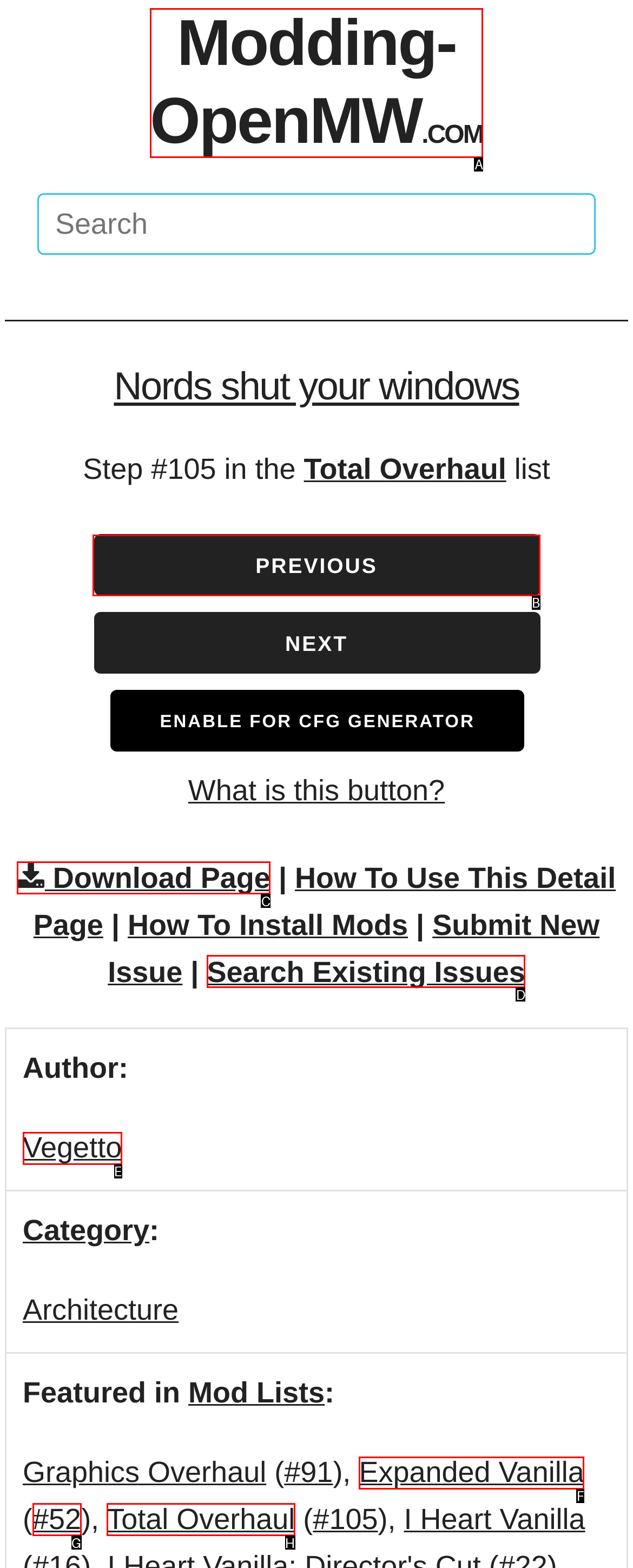For the task "Go to the previous page", which option's letter should you click? Answer with the letter only.

B